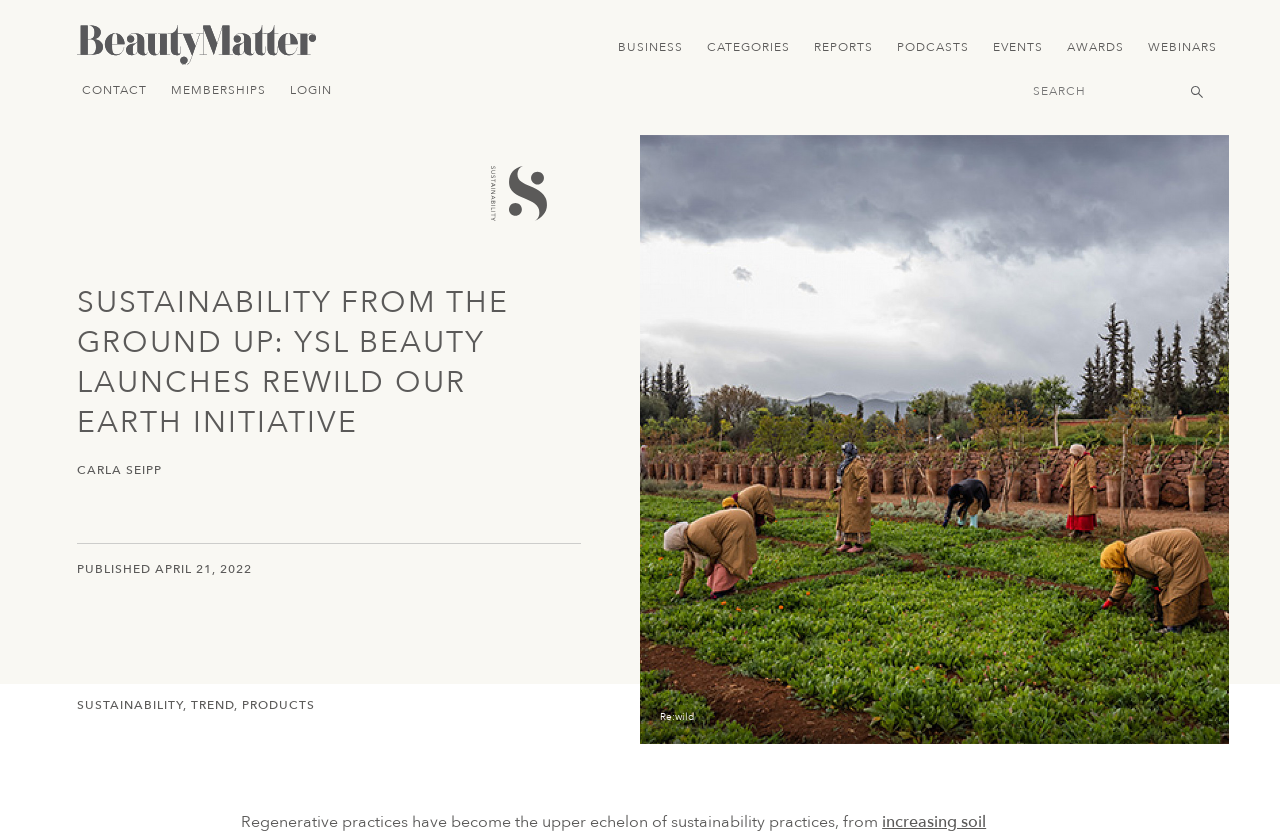Find the bounding box of the element with the following description: "flights booking". The coordinates must be four float numbers between 0 and 1, formatted as [left, top, right, bottom].

None